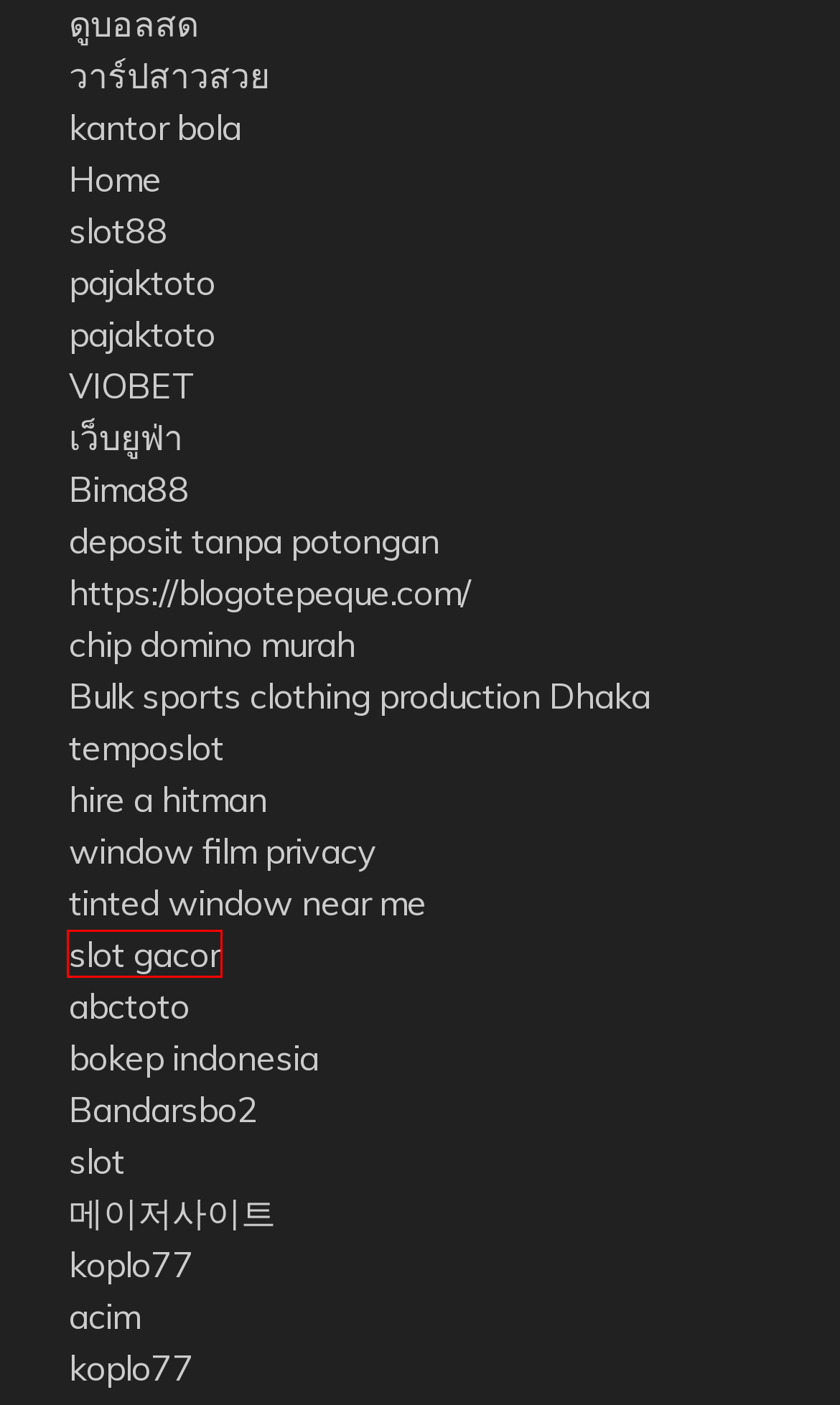Consider the screenshot of a webpage with a red bounding box and select the webpage description that best describes the new page that appears after clicking the element inside the red box. Here are the candidates:
A. Home - domain expired
B. Top Up Higgs Domino Pakai Pulsa Murah & Aman - Motopup.id
C. เปิดวาร์ปสาวสวย วาร์ปสาวสวย สาวมหาลัย ดารา เน็ตไอดอล | Warpfins
D. Professional Window Tinting Services in Brooklyn
E. RAJACUAN69 | Situs Slot Demo Gacor Maxwin Pragmatic Play
F. ดูบอลสดออนไลน์ ดูบอลออนไลน์ เว็บดูบอล | dooballsod222
G. PAJAKTOTO : Situs Permainan SLOT Online Terbaik & Terbesar
H. PAJAKTOTO | LOGIN PAJAKTOTO | SITUS GAME ONLINE TERPERCAYA

E